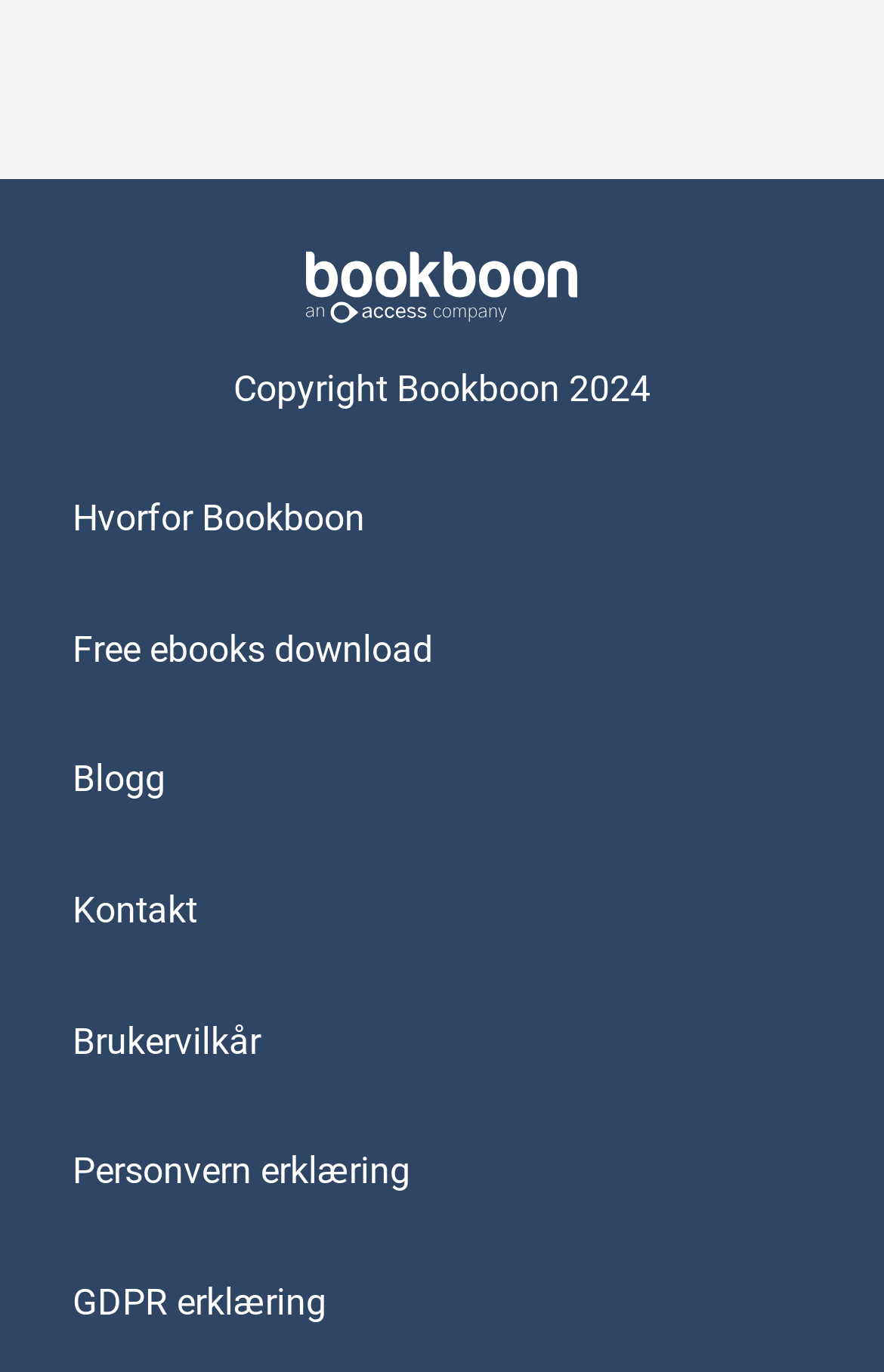What is the first link in the footer?
Please give a detailed and thorough answer to the question, covering all relevant points.

The first link in the footer can be determined by looking at the link element with the text 'Hvorfor Bookboon' which is located at the top of the footer section.